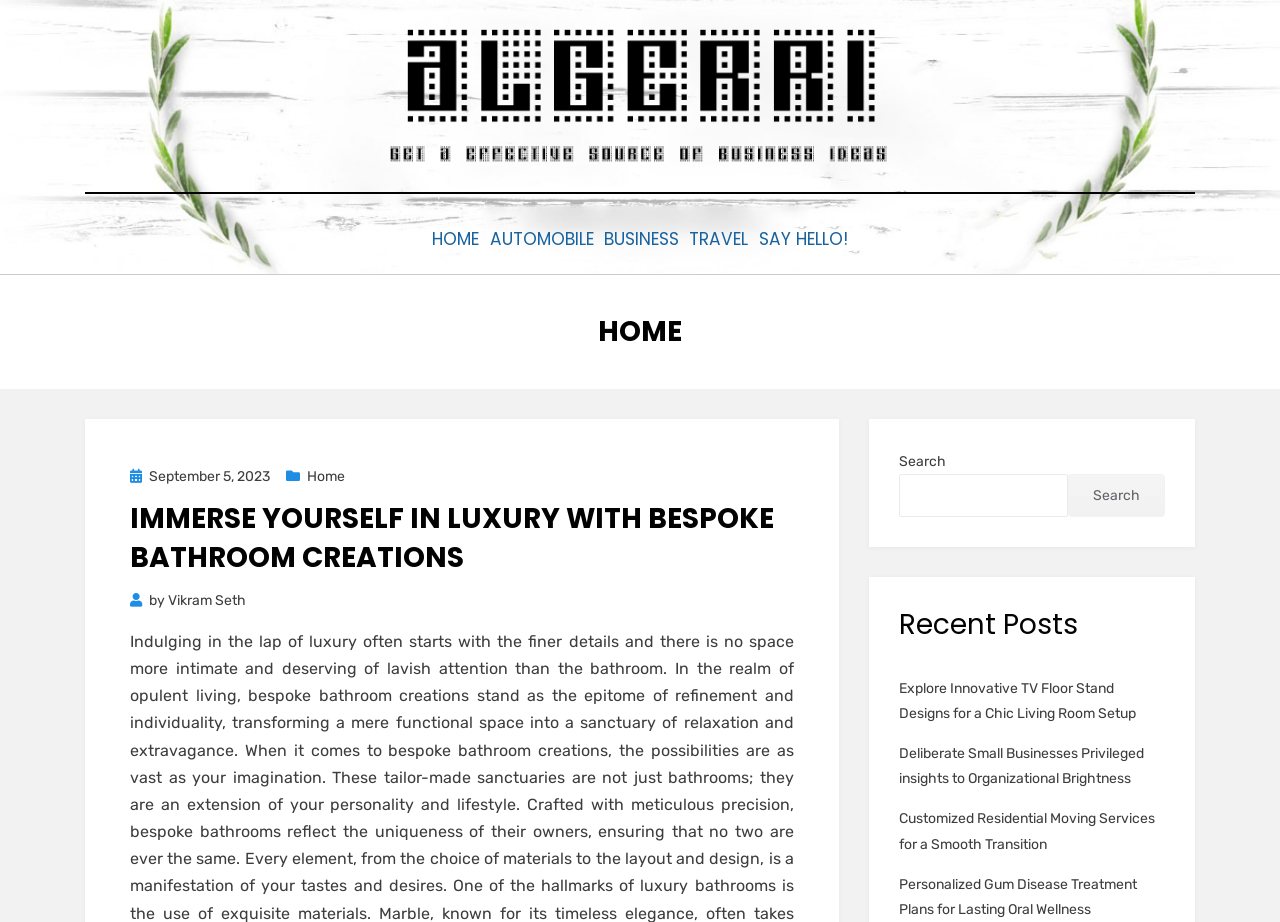Please determine the bounding box coordinates of the element's region to click for the following instruction: "Explore the 'Recent Posts' section".

[0.702, 0.655, 0.91, 0.694]